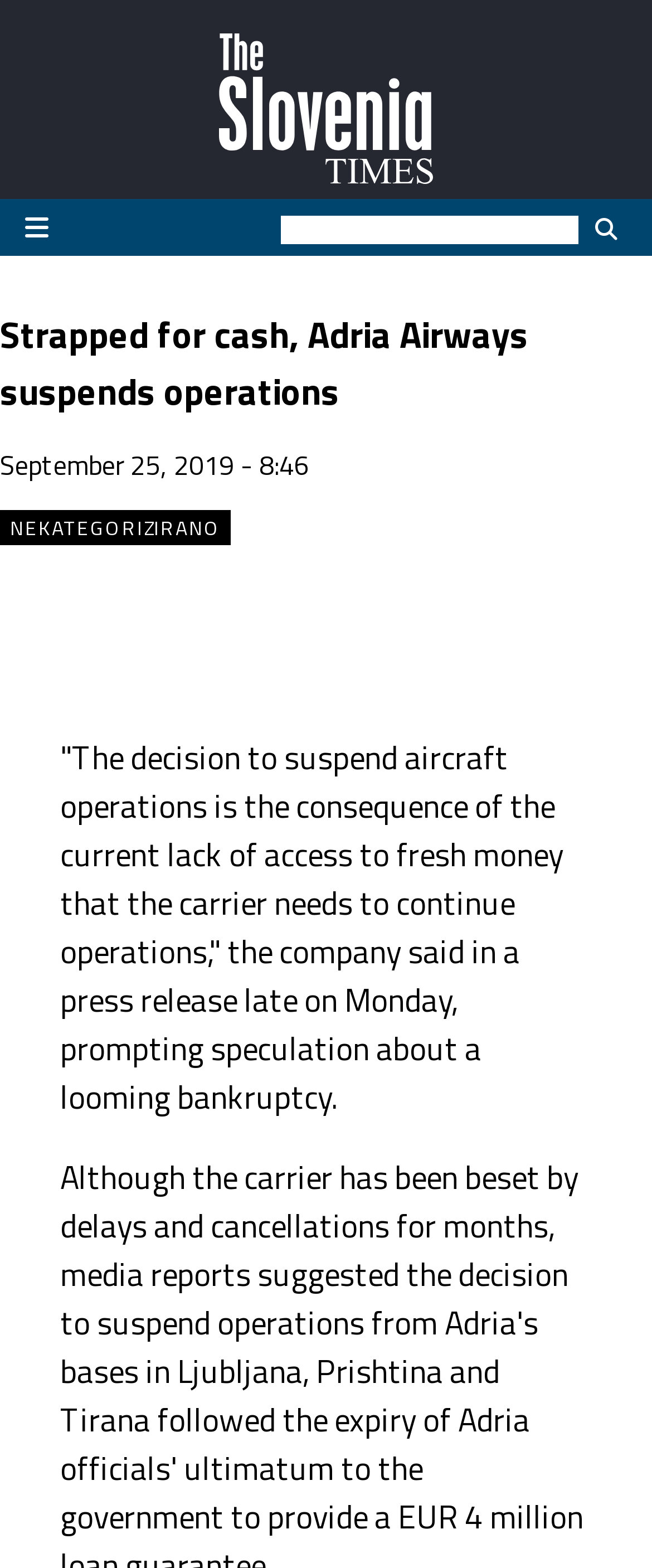Provide a single word or phrase answer to the question: 
What is the category of the news article?

NEKATEGORIZIRANO